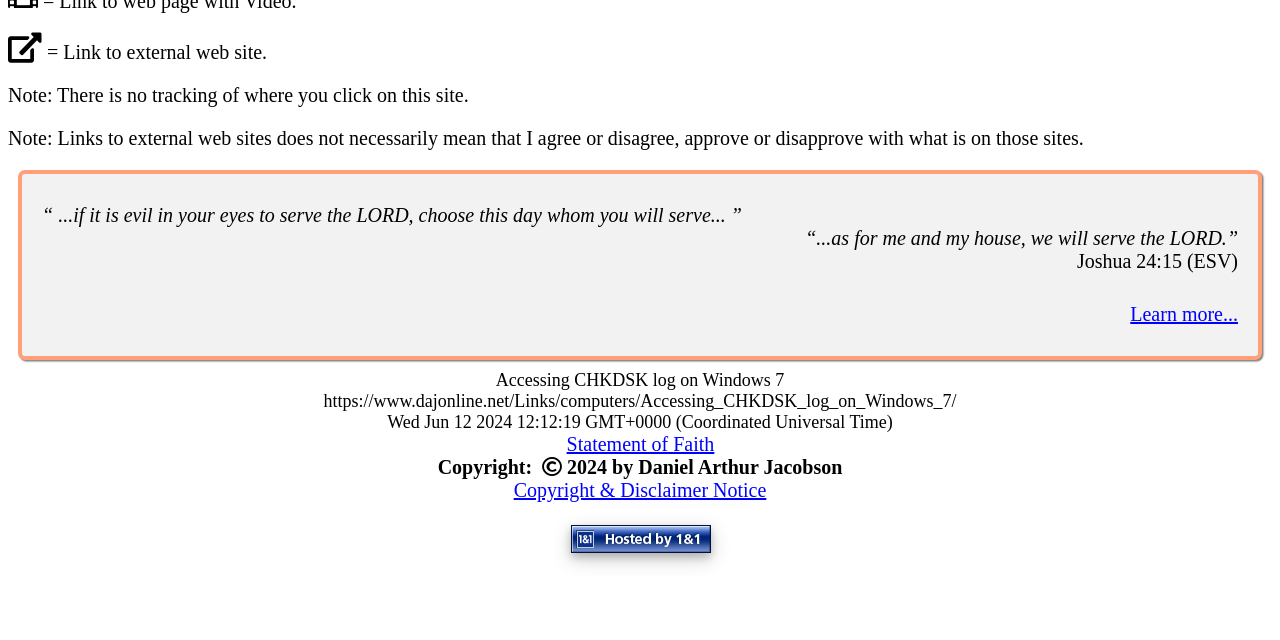Locate the bounding box of the user interface element based on this description: "Learn more...".

[0.883, 0.473, 0.967, 0.508]